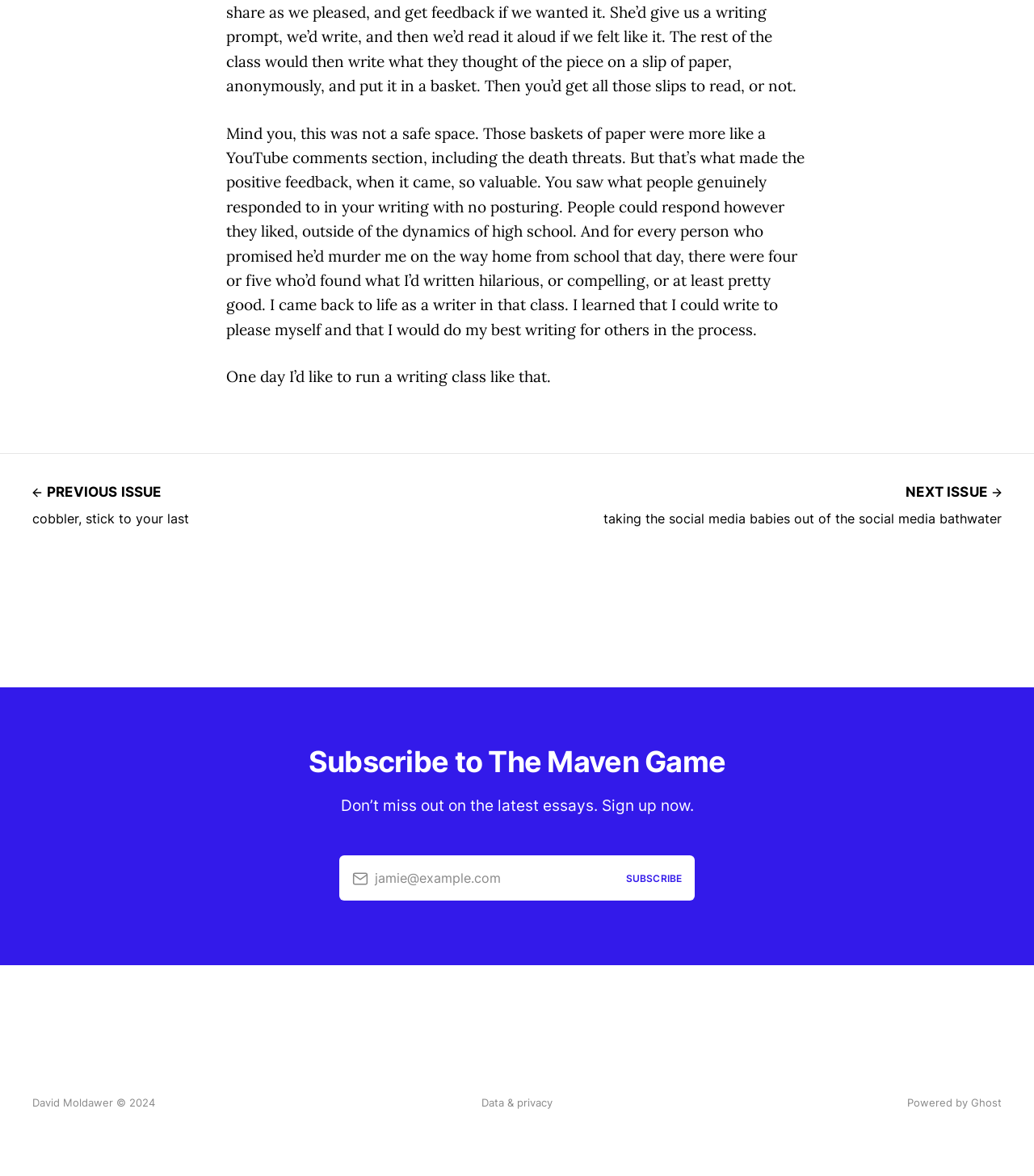Locate the bounding box of the UI element with the following description: "Data & privacy".

[0.466, 0.931, 0.534, 0.945]